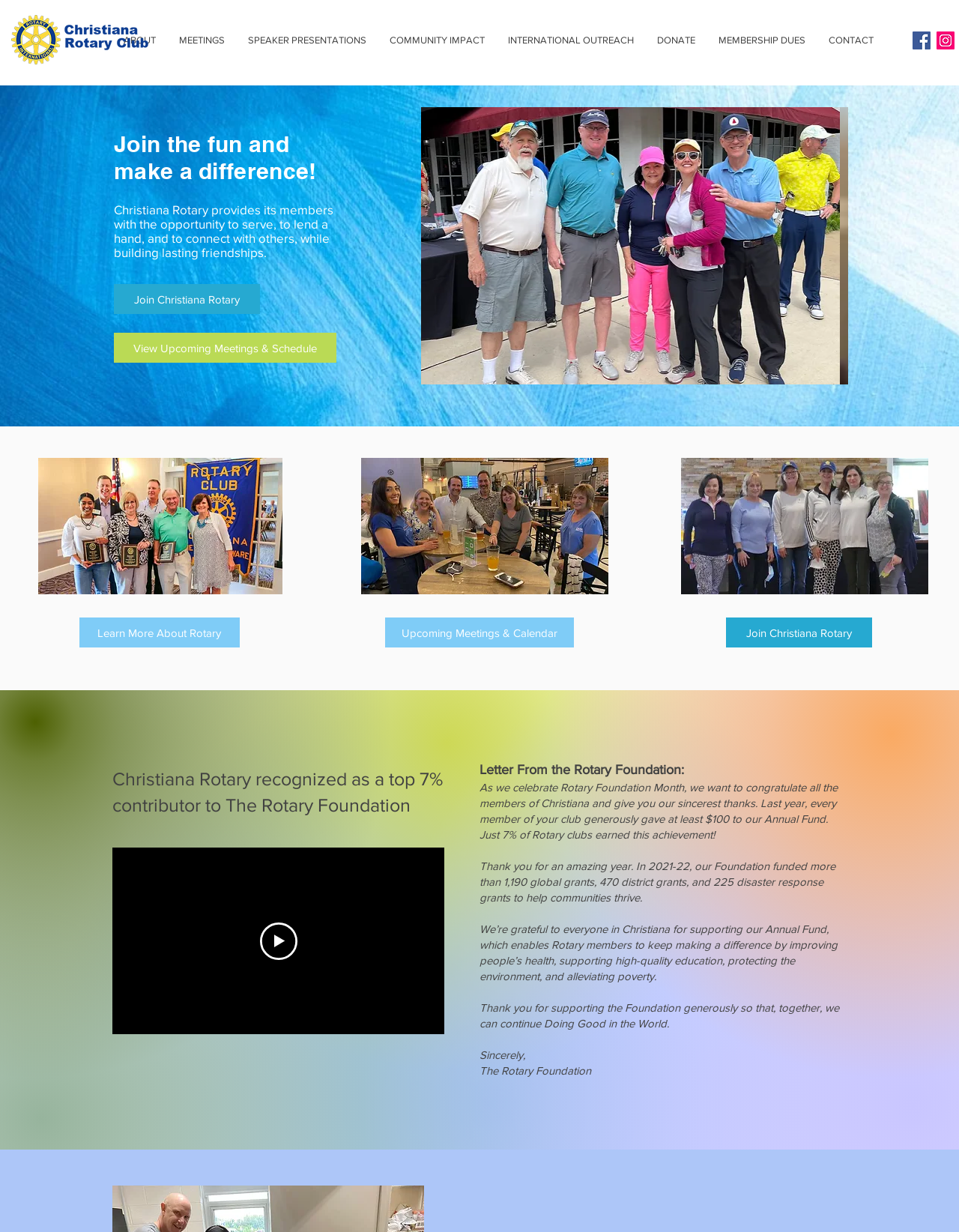Using the information in the image, give a detailed answer to the following question: What is the purpose of Christiana Rotary?

The purpose of Christiana Rotary can be inferred from the text 'Christiana Rotary provides its members with the opportunity to serve, to lend a hand, and to connect with others, while building lasting friendships.' which suggests that the organization is focused on serving and making a positive impact.